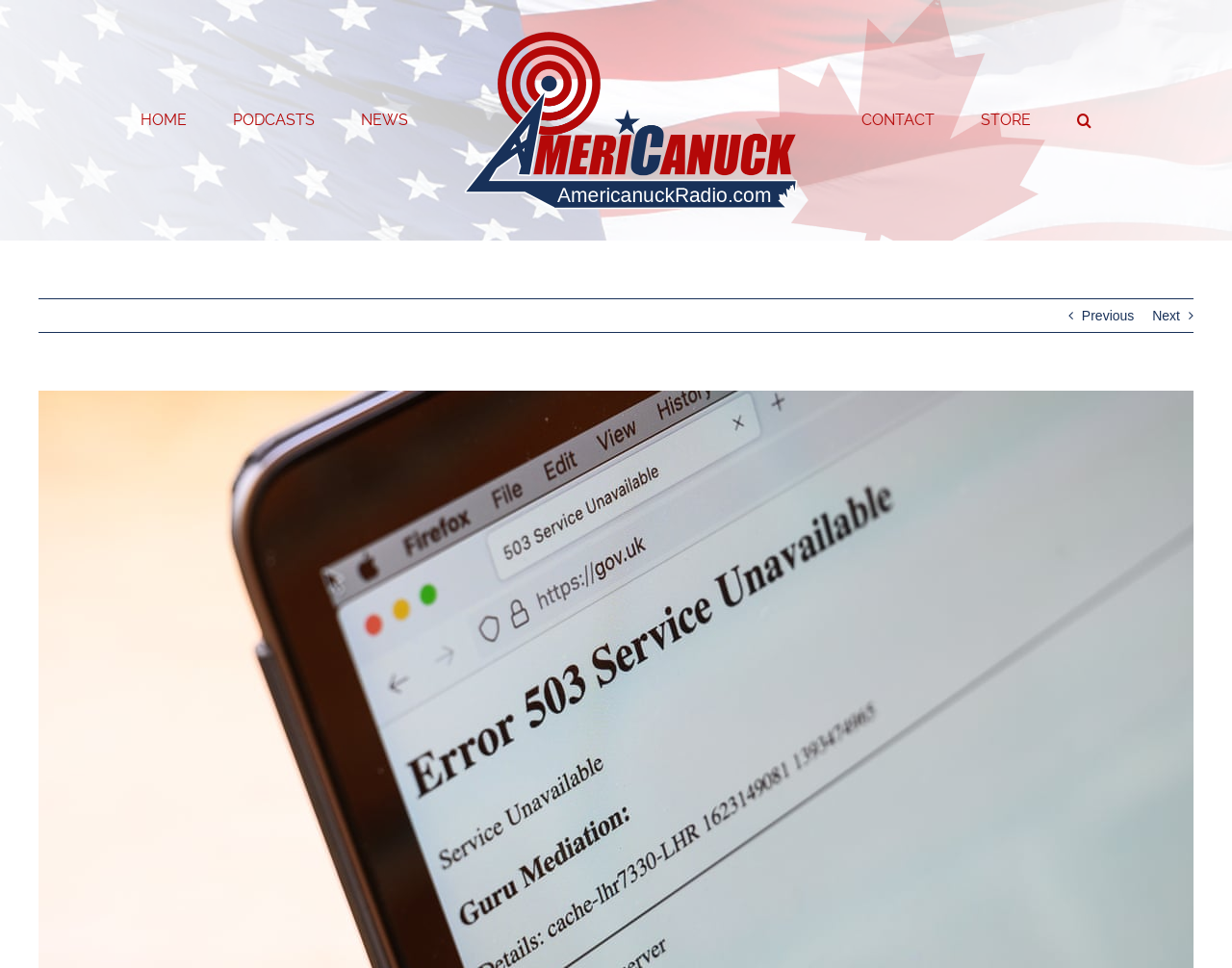Using the information in the image, give a detailed answer to the following question: What is the last main menu item?

I looked at the last link under the 'Main Menu' navigation element, which is 'STORE'.